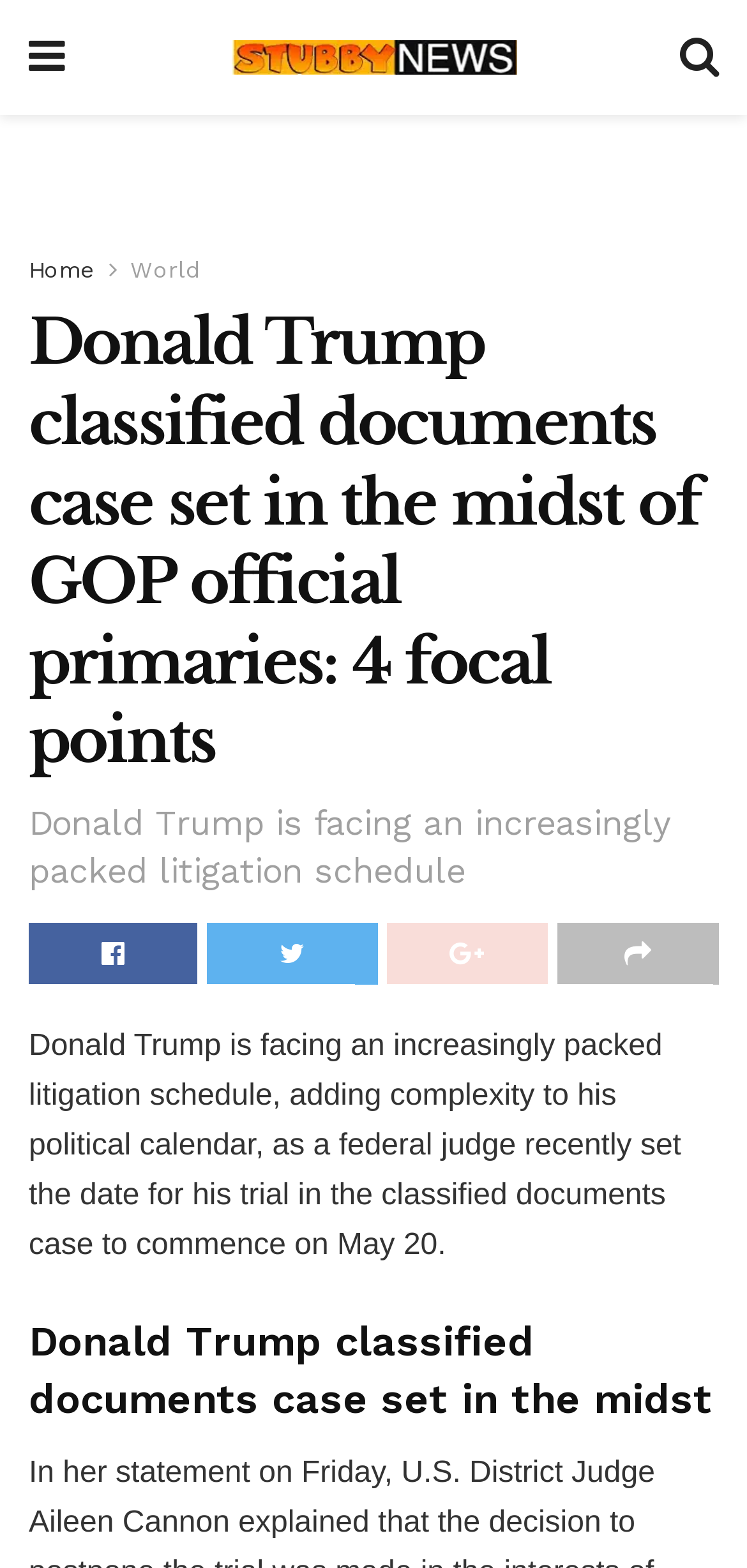What type of icons are used in the webpage?
Please provide a single word or phrase in response based on the screenshot.

Font Awesome icons